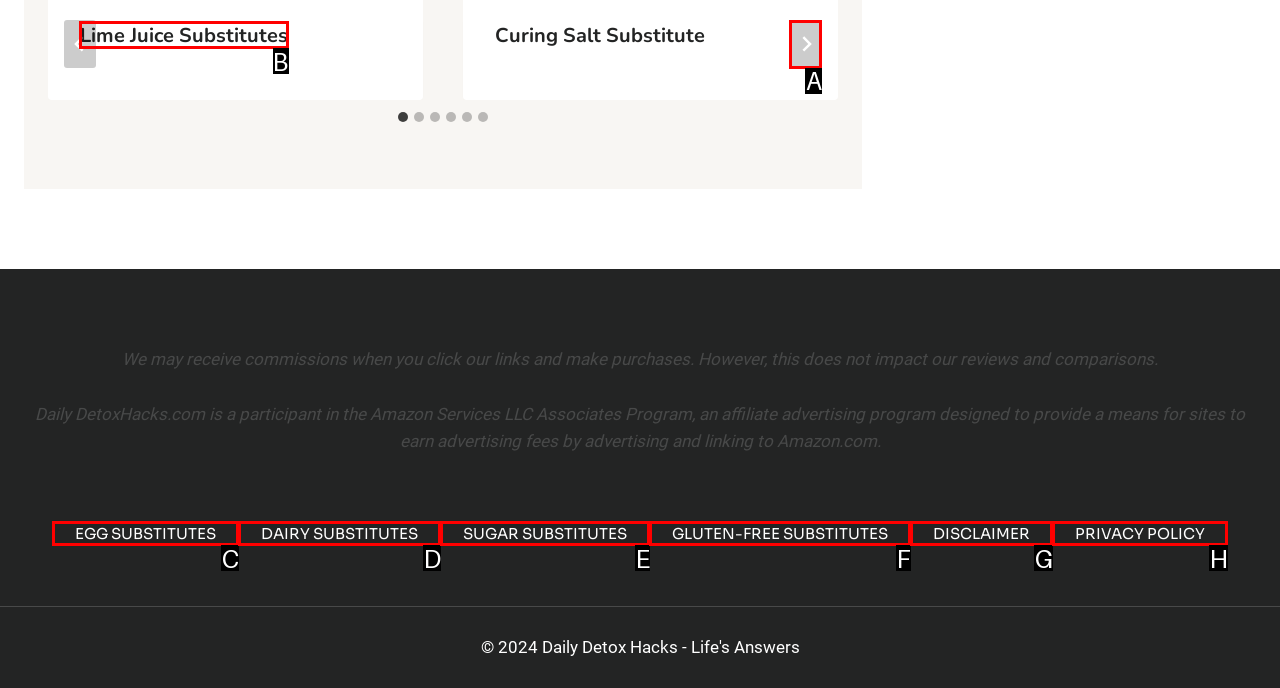Point out the HTML element I should click to achieve the following: Read about Lime Juice Substitutes Reply with the letter of the selected element.

B